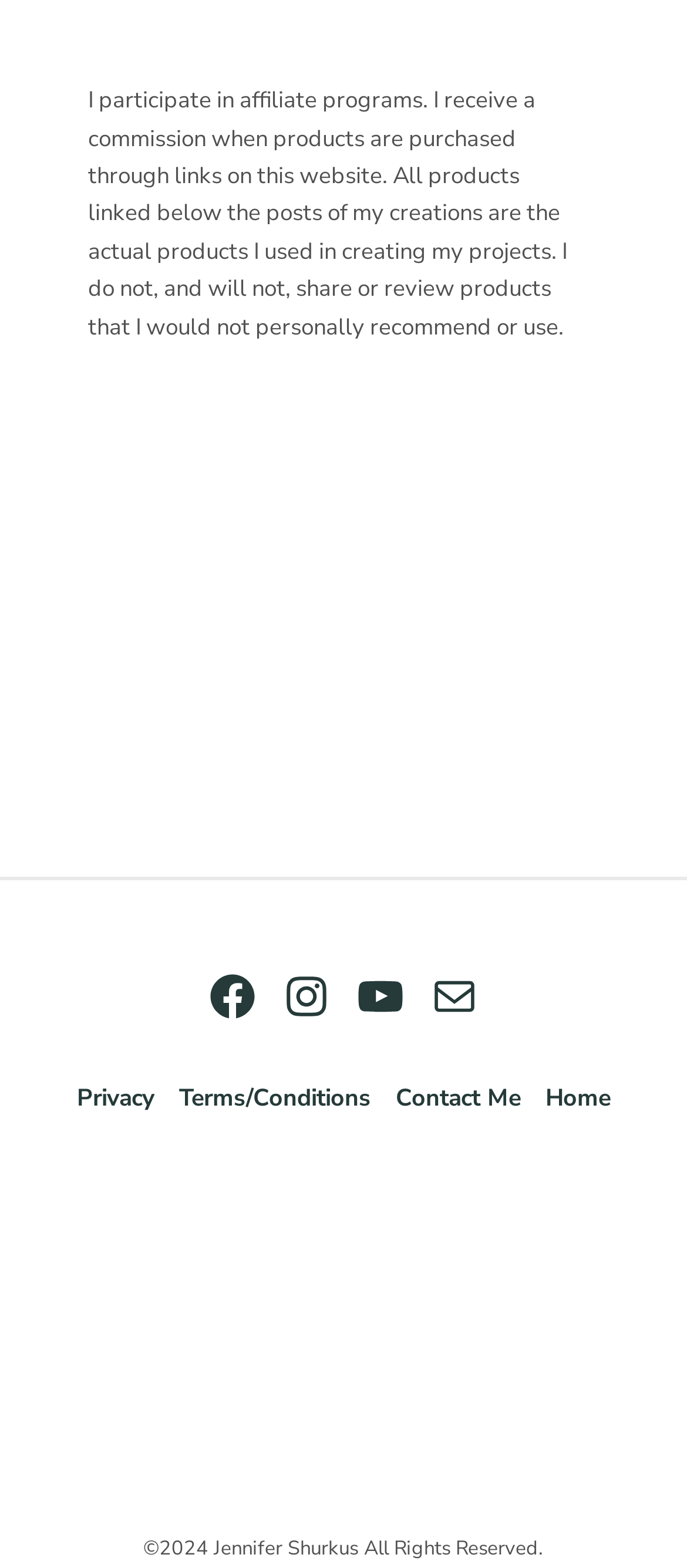Using details from the image, please answer the following question comprehensively:
What are the navigation links at the bottom?

The navigation links at the bottom of the page include Home, Contact Me, Privacy, and Terms/Conditions, which are accessible through links.